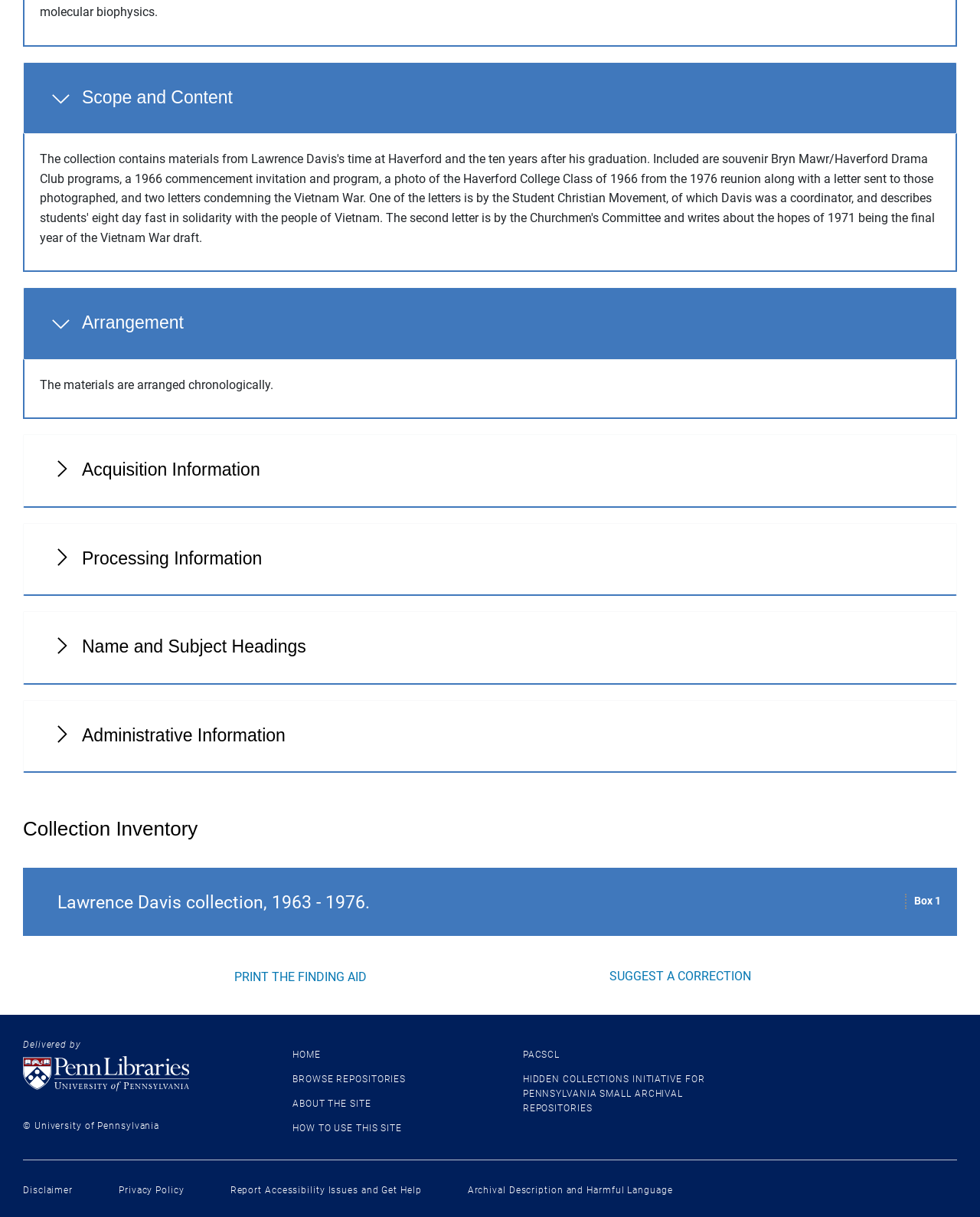Identify the bounding box of the UI element described as follows: "Disclaimer". Provide the coordinates as four float numbers in the range of 0 to 1 [left, top, right, bottom].

[0.023, 0.973, 0.074, 0.982]